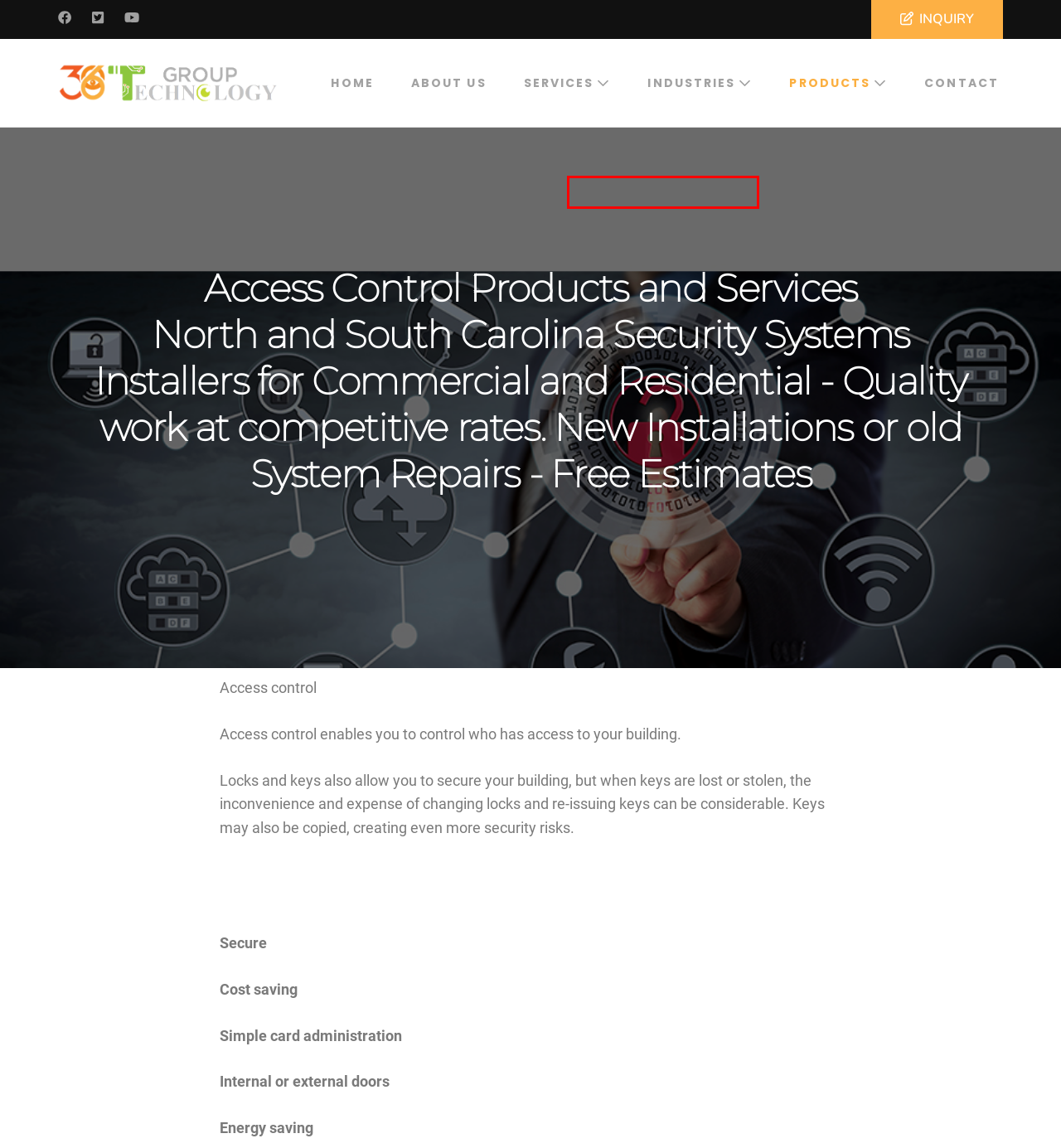A screenshot of a webpage is given, marked with a red bounding box around a UI element. Please select the most appropriate webpage description that fits the new page after clicking the highlighted element. Here are the candidates:
A. Cannabis - 360 Technology Group LLC
B. Contact - 360 Technology Group LLC
C. Government - 360 Technology Group LLC
D. Warehouse - 360 Technology Group LLC
E. Commercial - 360 Technology Group LLC
F. Construction Site - 360 Technology Group LLC
G. Home - 360 Technology Group LLC
H. Manufacturing - 360 Technology Group LLC

F